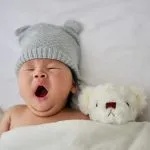What is lying beside the baby?
Using the visual information, answer the question in a single word or phrase.

A plush white teddy bear